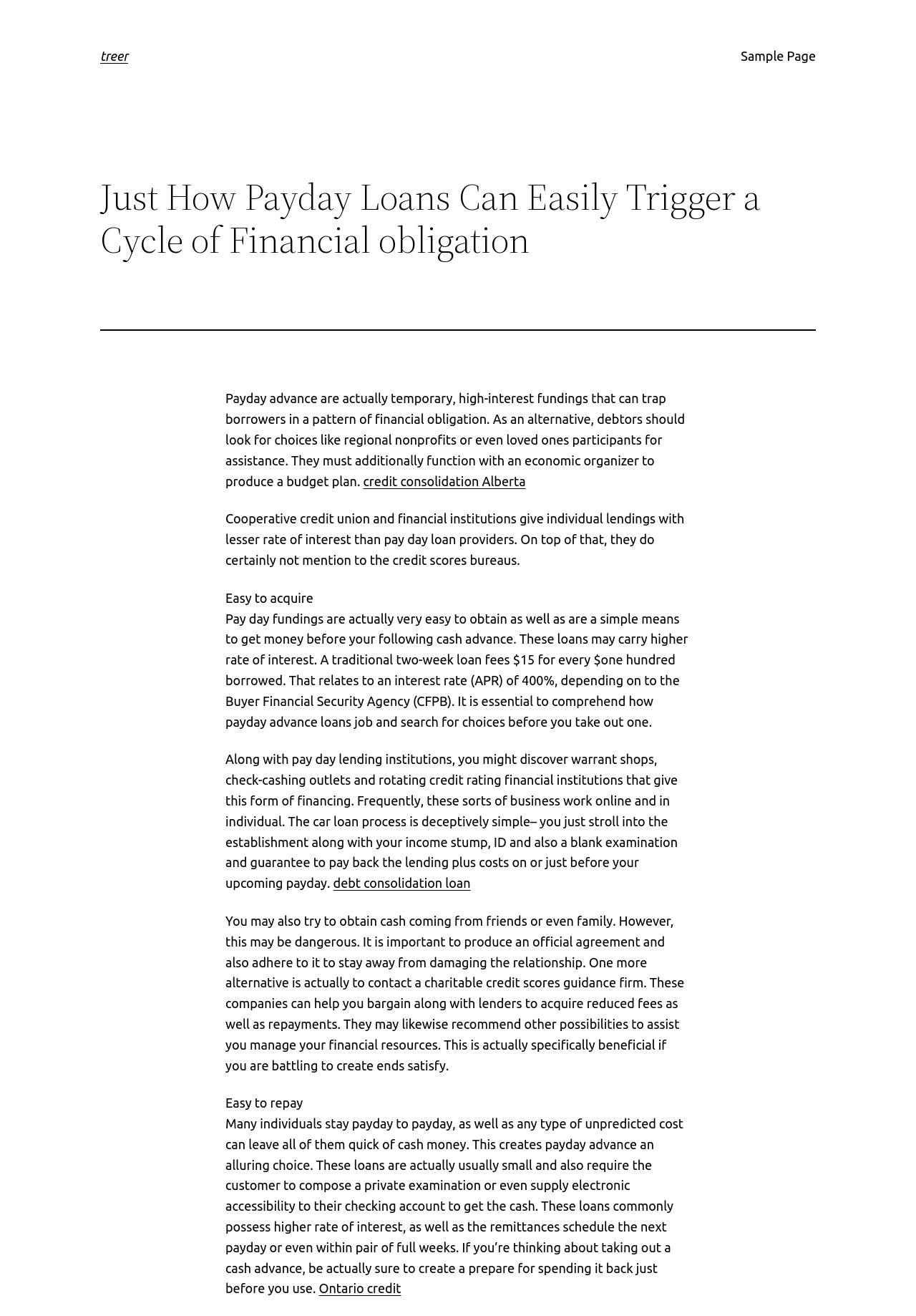What are some alternatives to payday loans?
Please respond to the question with a detailed and well-explained answer.

The webpage suggests that borrowers can seek assistance from local nonprofits, family members, or credit unions, which offer individual loans with lower interest rates than payday lenders. Additionally, borrowers can work with a financial planner to create a budget and explore other options.